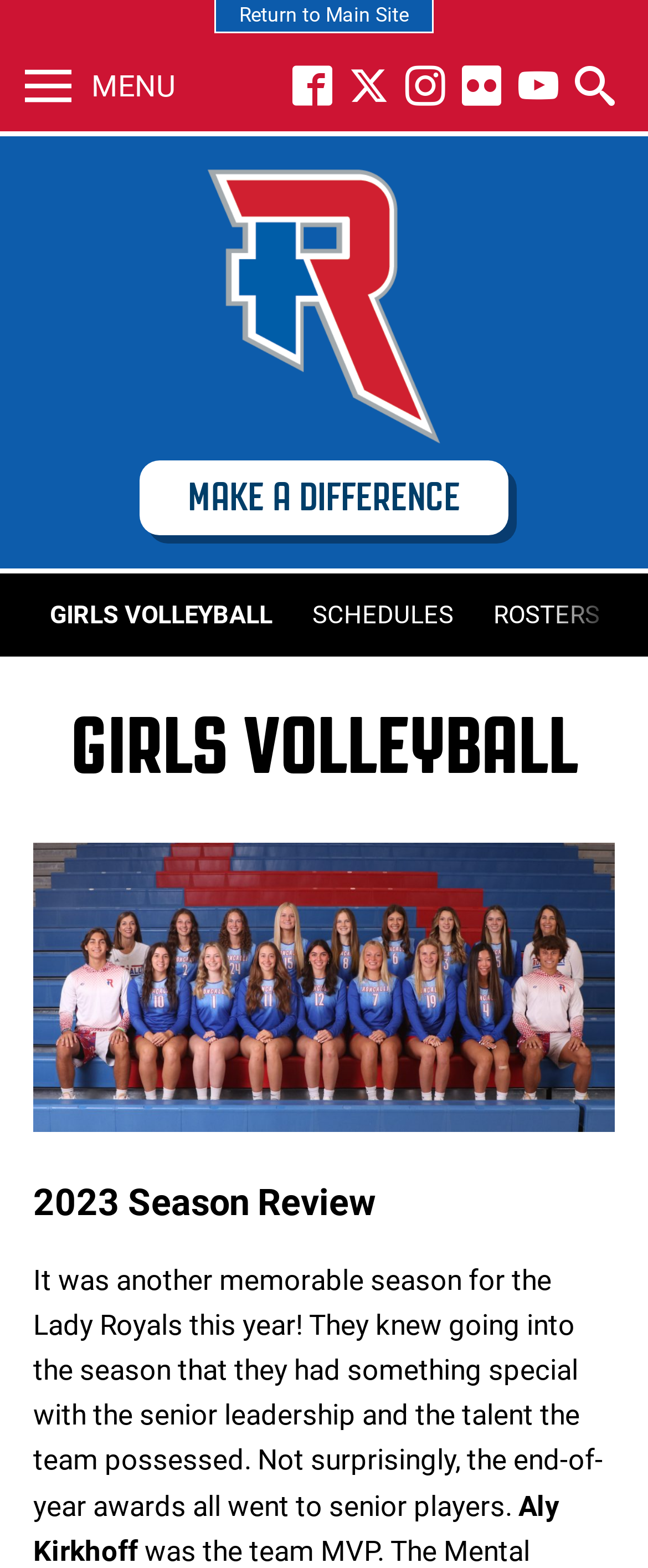What is the name of the school?
We need a detailed and meticulous answer to the question.

I found the answer by looking at the link 'Roncalli High School Athletics' which is located at the top of the webpage, indicating that it is the name of the school.